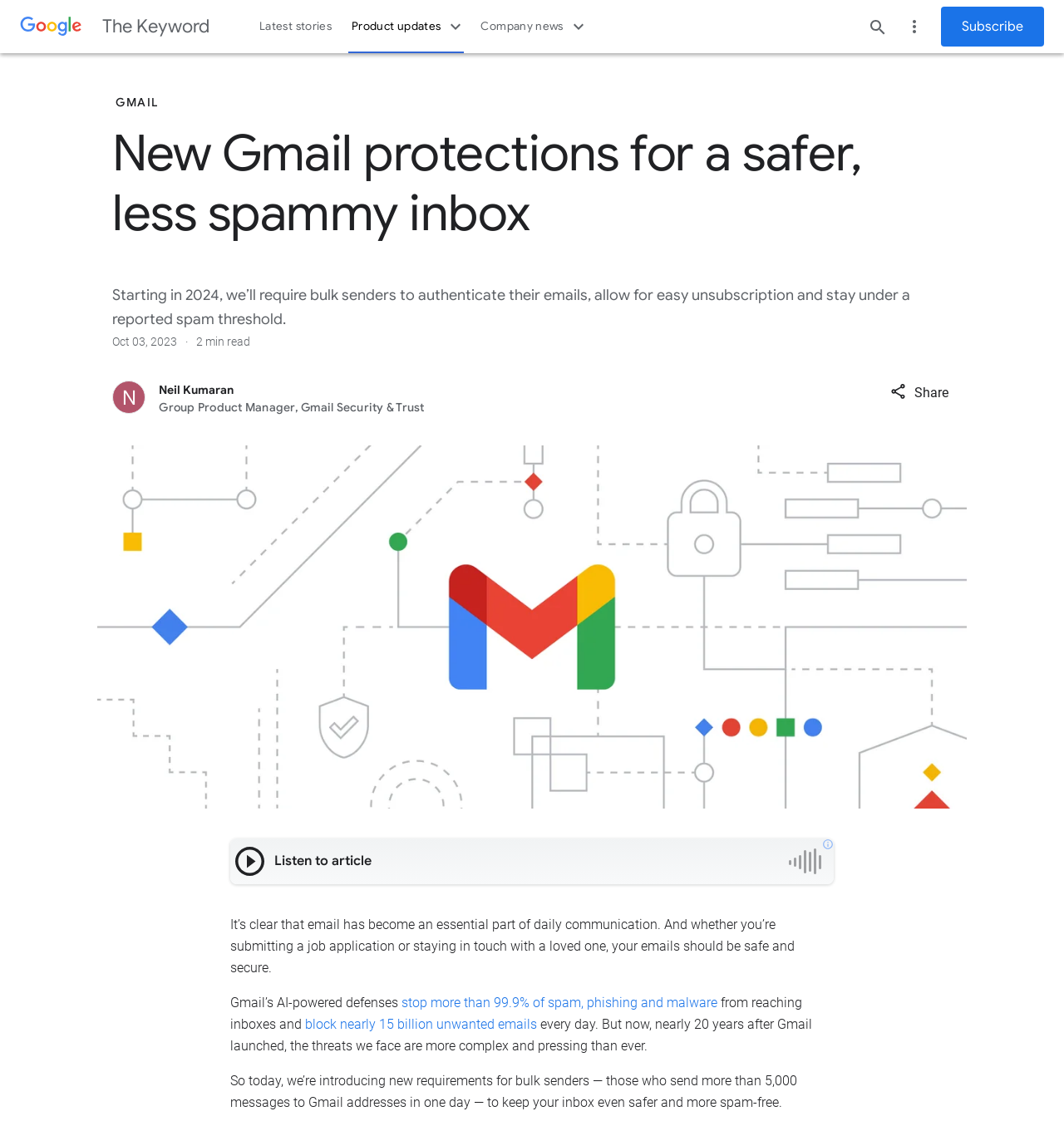Construct a comprehensive caption that outlines the webpage's structure and content.

The webpage is an article from Google's blog, The Keyword, announcing new requirements for bulk senders to fight spam in Gmail. At the top left, there is a Google logo, and next to it, a link to The Keyword. Below these elements, there is a navigation menu with three buttons: Latest stories, Product updates, and Company news. Each of these buttons has a dropdown menu.

On the top right, there are three buttons: Search, Secondary menu, and a link to subscribe to a newsletter. Below these elements, the main content of the article begins. The title of the article is "New Gmail protections for a safer, less spammy inbox" and it is followed by the date "Oct 03, 2023" and a "2 min read" label.

The article is written by Neil Kumaran, Group Product Manager, Gmail Security & Trust, and it explains that starting in 2024, bulk senders will be required to authenticate their emails, allow for easy unsubscription, and stay under a reported spam threshold. The article also mentions that Gmail's AI-powered defenses stop more than 99.9% of spam, phishing, and malware from reaching inboxes and block nearly 15 billion unwanted emails every day.

Below the text, there is an abstract graphic showing the Gmail logo surrounded by security-related icons. At the bottom of the page, there is a ReadAloud player with a play button and a link to the privacy policy. The article can be shared using a button on the right side of the page.